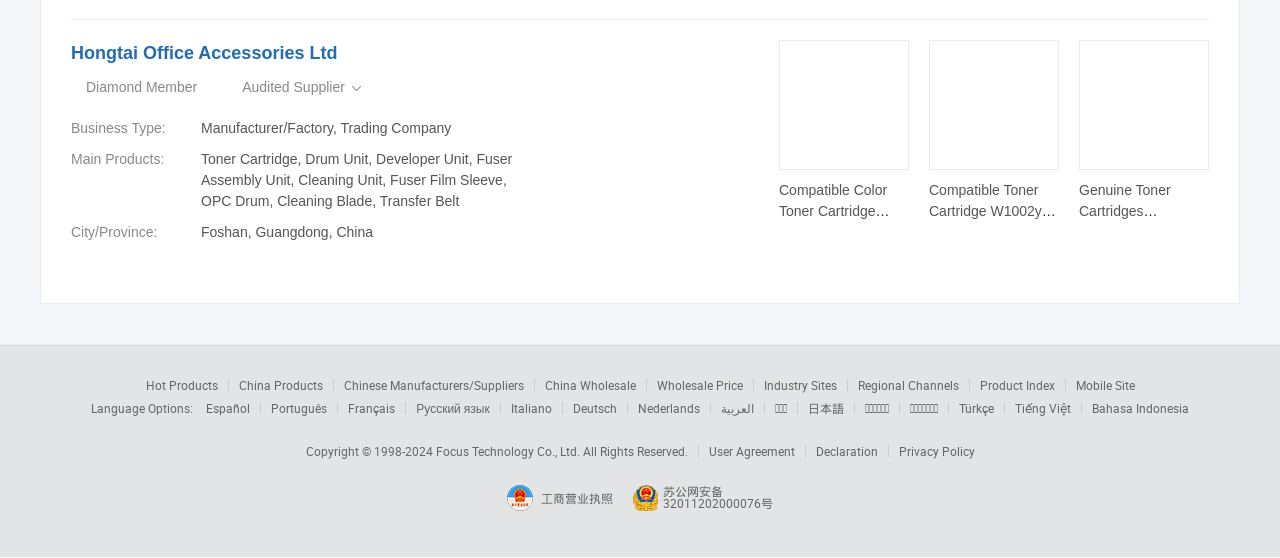Find the bounding box coordinates of the area that needs to be clicked in order to achieve the following instruction: "Browse Hongtai Office Accessories Ltd". The coordinates should be specified as four float numbers between 0 and 1, i.e., [left, top, right, bottom].

[0.055, 0.077, 0.264, 0.113]